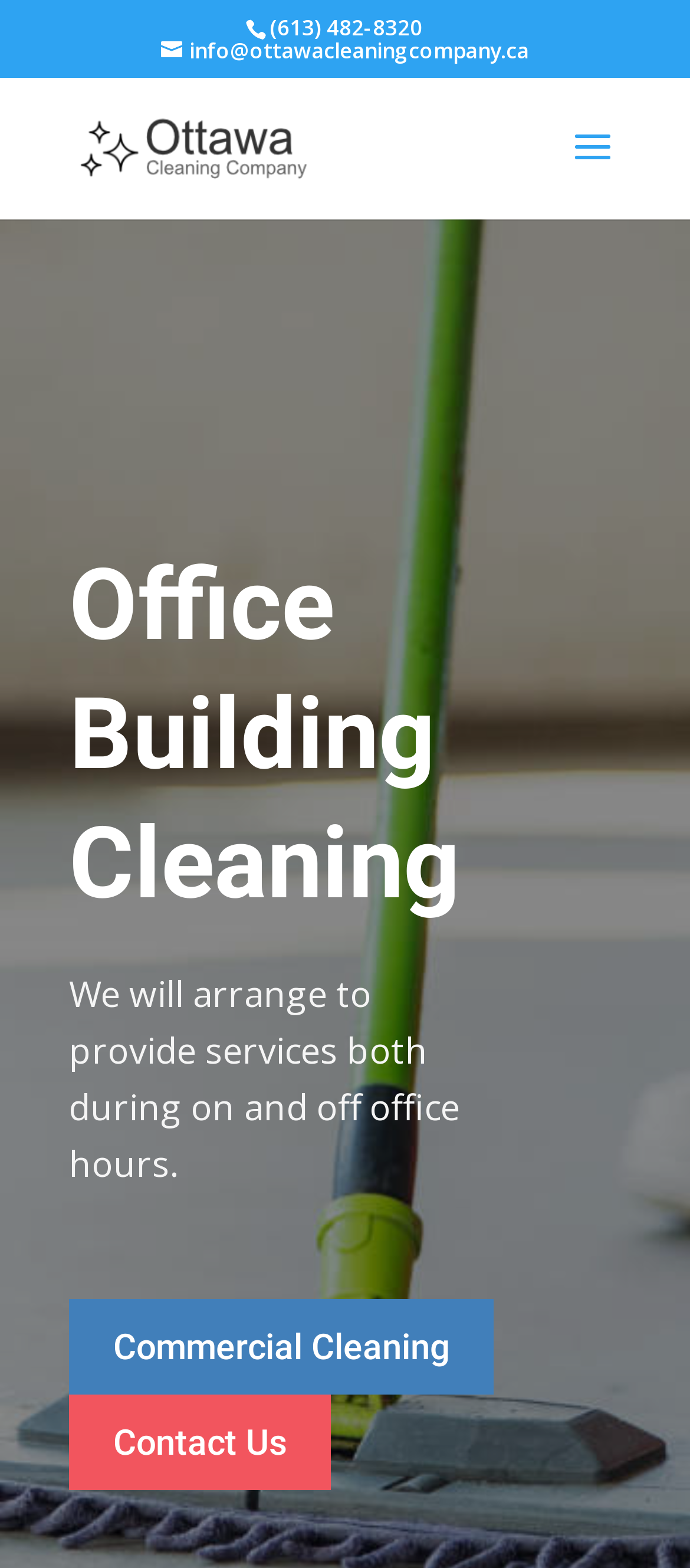Locate the bounding box for the described UI element: "Contact Us". Ensure the coordinates are four float numbers between 0 and 1, formatted as [left, top, right, bottom].

[0.1, 0.89, 0.479, 0.951]